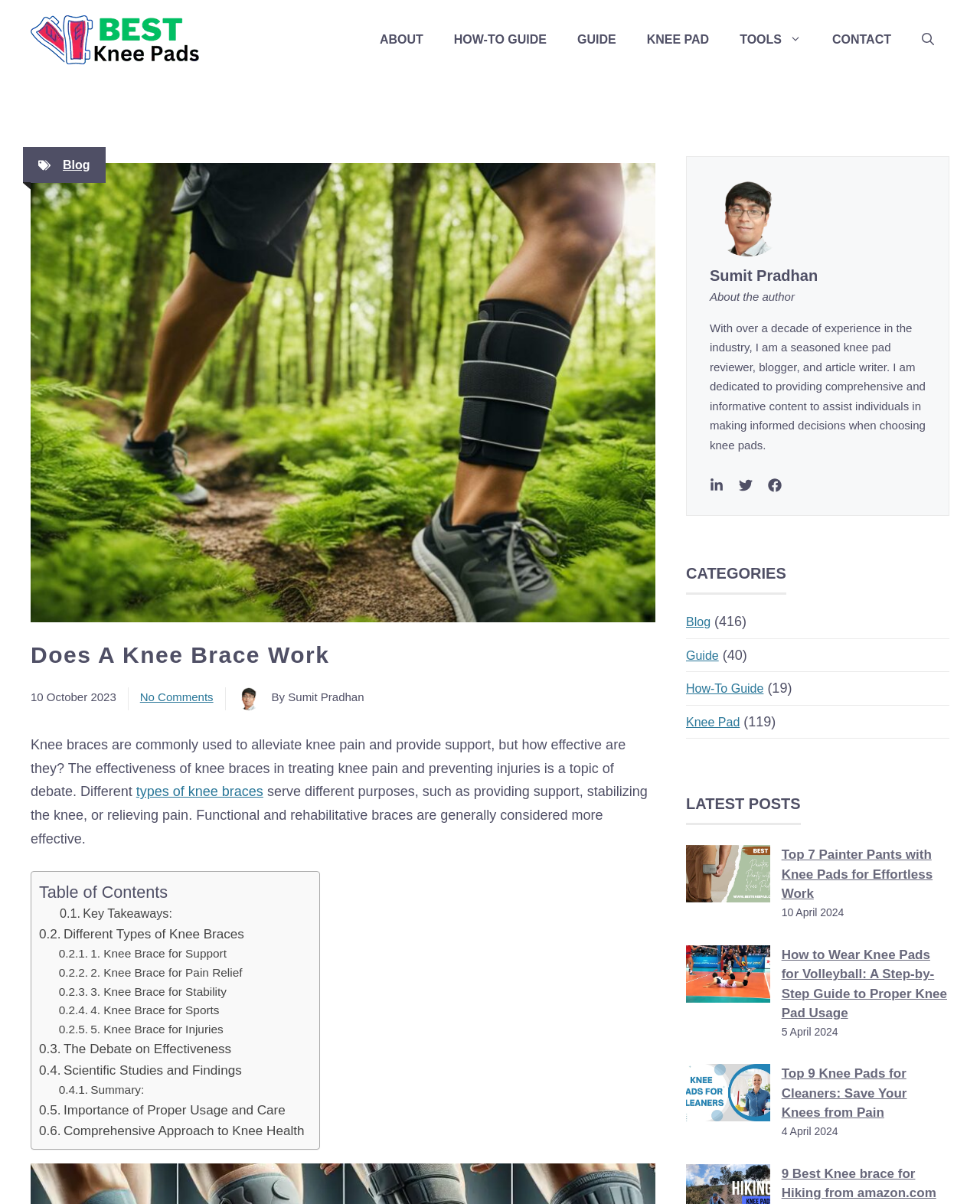Predict the bounding box coordinates of the area that should be clicked to accomplish the following instruction: "Click on the 'ABOUT' link". The bounding box coordinates should consist of four float numbers between 0 and 1, i.e., [left, top, right, bottom].

[0.372, 0.014, 0.448, 0.052]